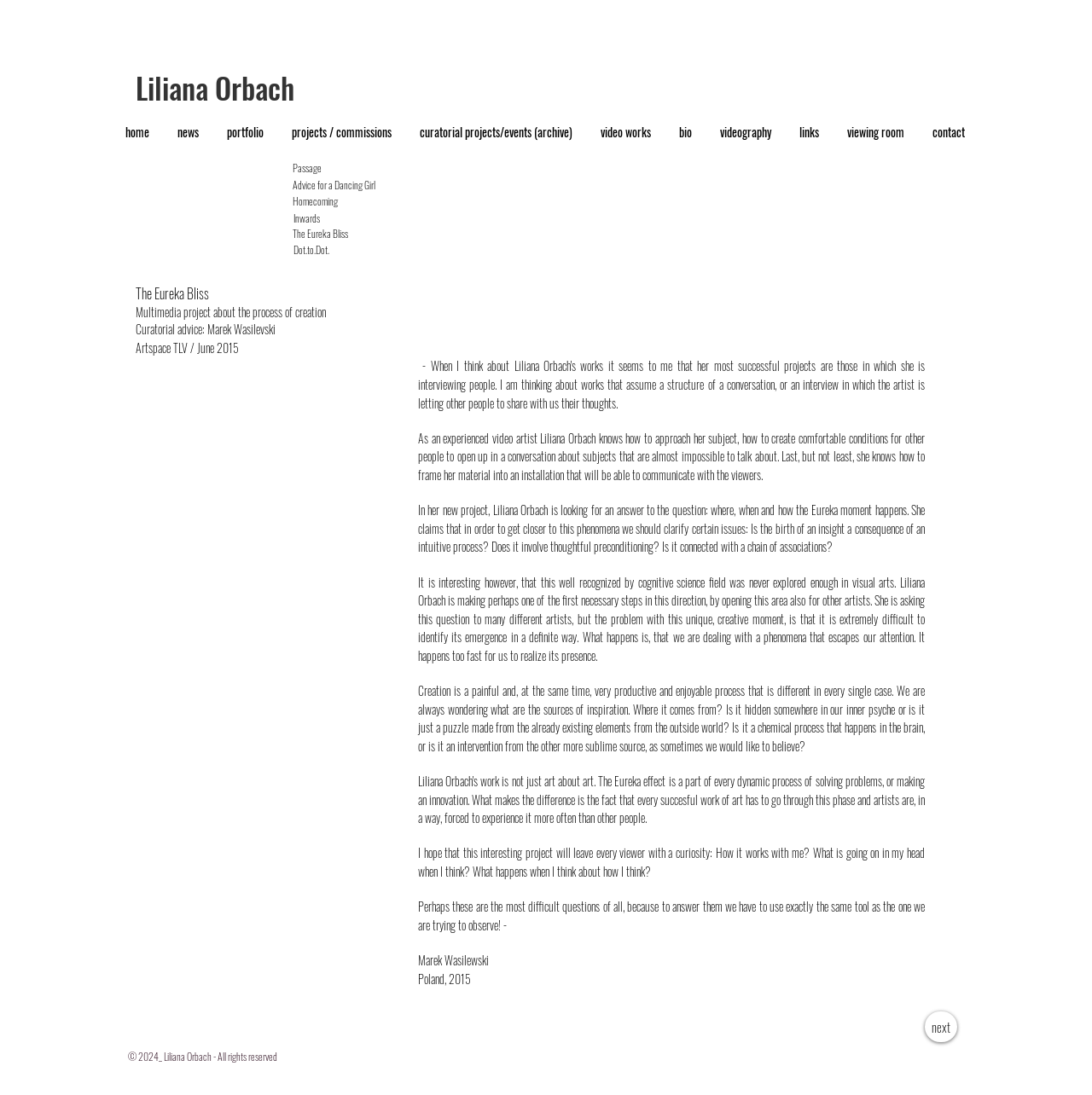Identify the bounding box coordinates for the element you need to click to achieve the following task: "click on the 'home' link". Provide the bounding box coordinates as four float numbers between 0 and 1, in the form [left, top, right, bottom].

[0.103, 0.1, 0.151, 0.128]